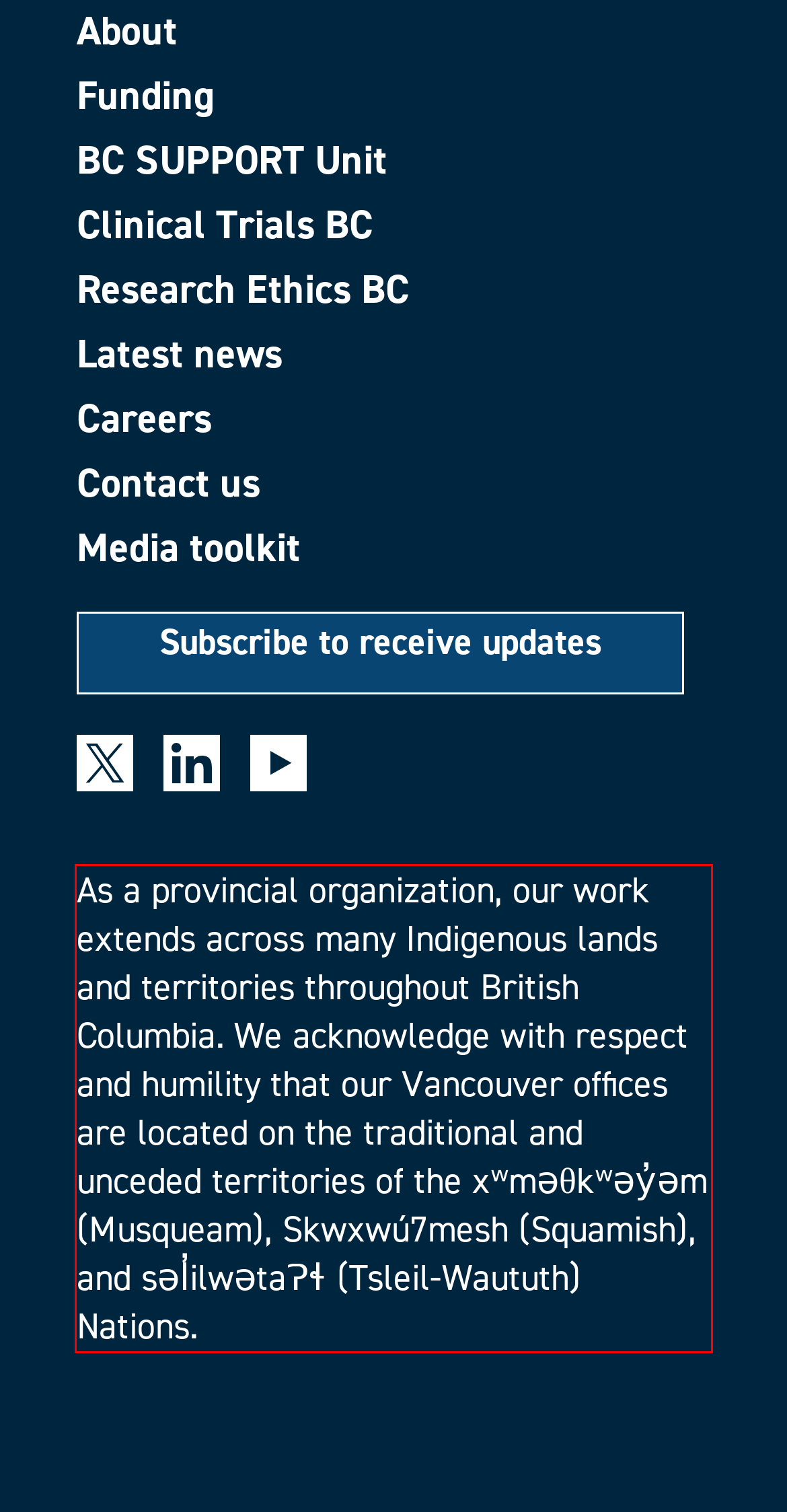Identify the red bounding box in the webpage screenshot and perform OCR to generate the text content enclosed.

As a provincial organization, our work extends across many Indigenous lands and territories throughout British Columbia. We acknowledge with respect and humility that our Vancouver offices are located on the traditional and unceded territories of the xʷməθkʷəy̓əm (Musqueam), Skwxwú7mesh (Squamish), and səl̓ilwətaɁɬ (Tsleil-Waututh) Nations.